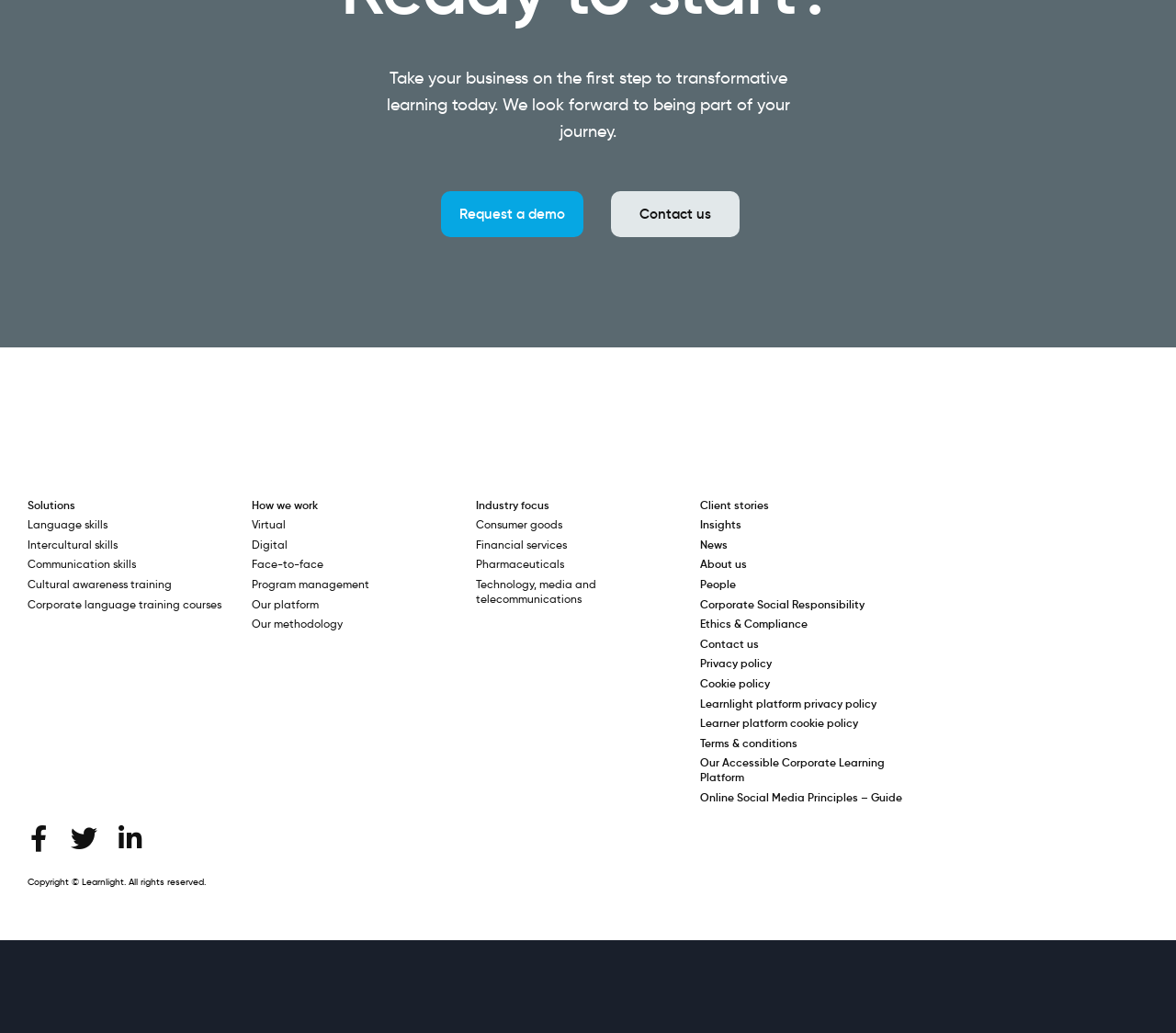How many types of skills are mentioned on this website?
Refer to the image and give a detailed answer to the question.

The website mentions four types of skills: language skills, intercultural skills, communication skills, and cultural awareness training. These skills are listed as separate links on the webpage.